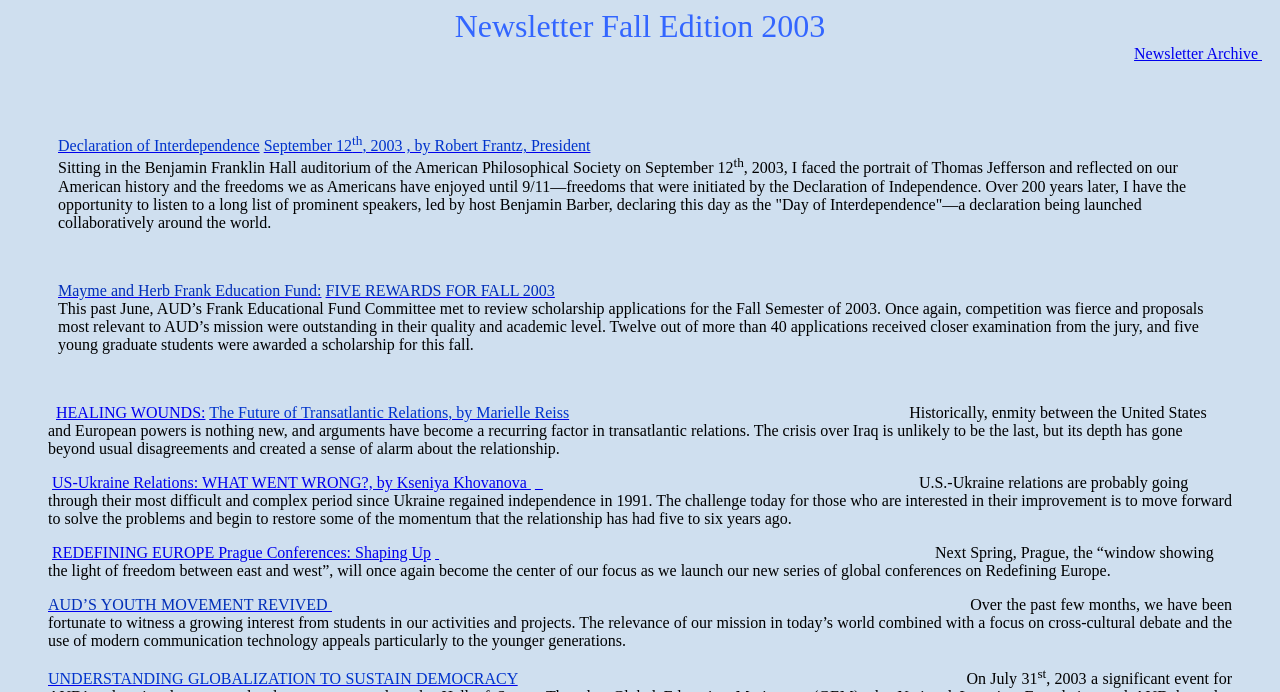What is the location of the conference mentioned in the article?
Examine the webpage screenshot and provide an in-depth answer to the question.

The article mentions a series of global conferences on Redefining Europe, which will take place in Prague next spring. Prague is referred to as the 'window showing the light of freedom between east and west'.